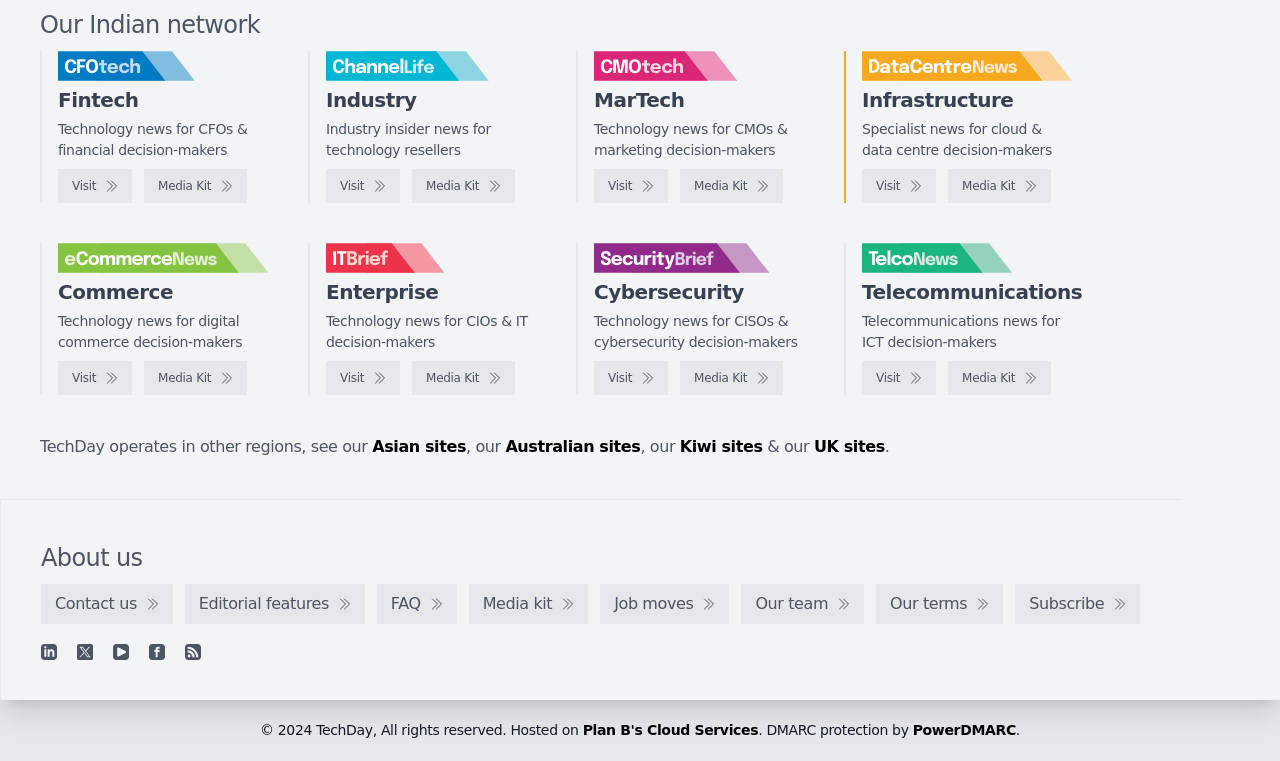Identify the bounding box for the described UI element. Provide the coordinates in (top-left x, top-left y, bottom-right x, bottom-right y) format with values ranging from 0 to 1: Plan B's Cloud Services

[0.455, 0.949, 0.592, 0.97]